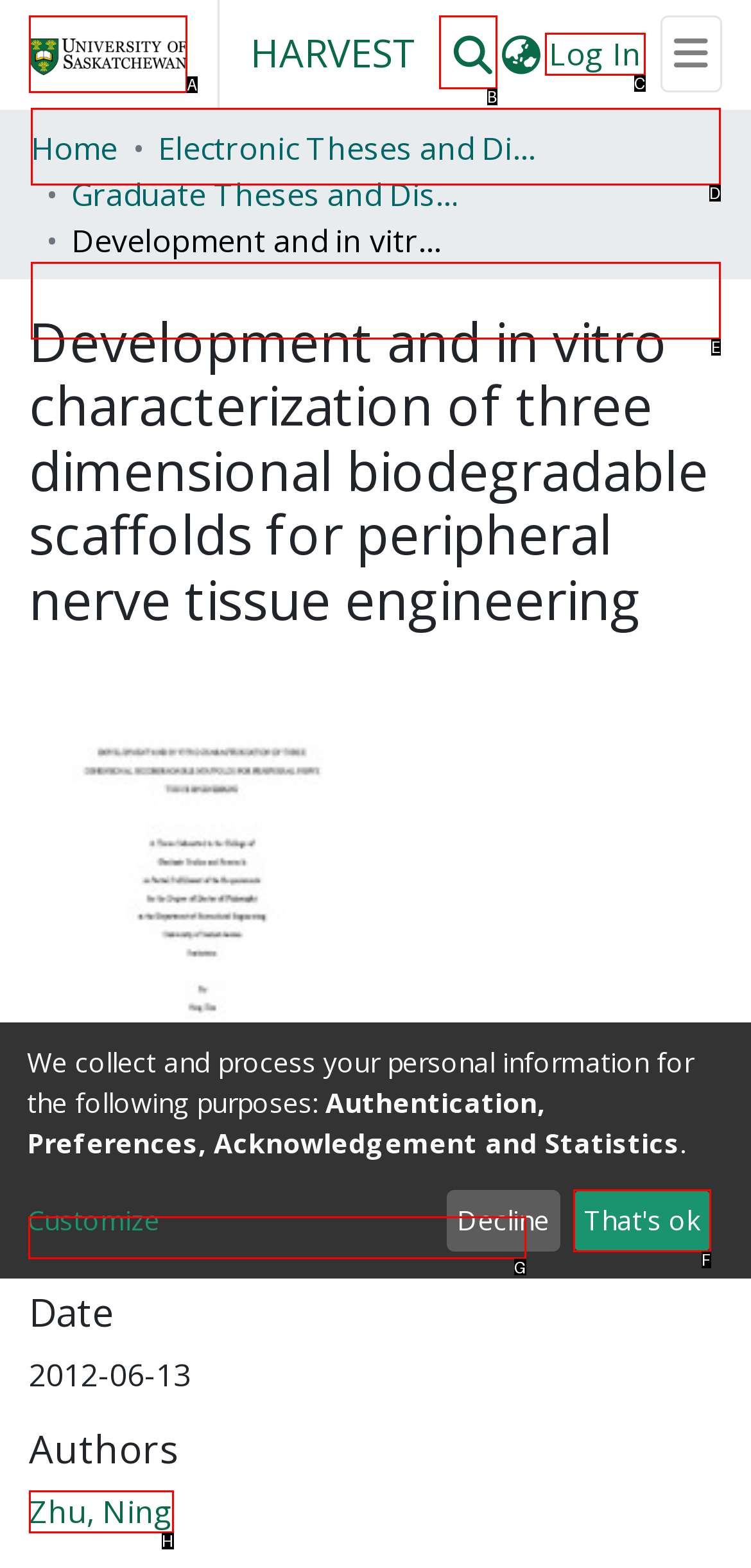Indicate the UI element to click to perform the task: View Zhu's dissertation. Reply with the letter corresponding to the chosen element.

G